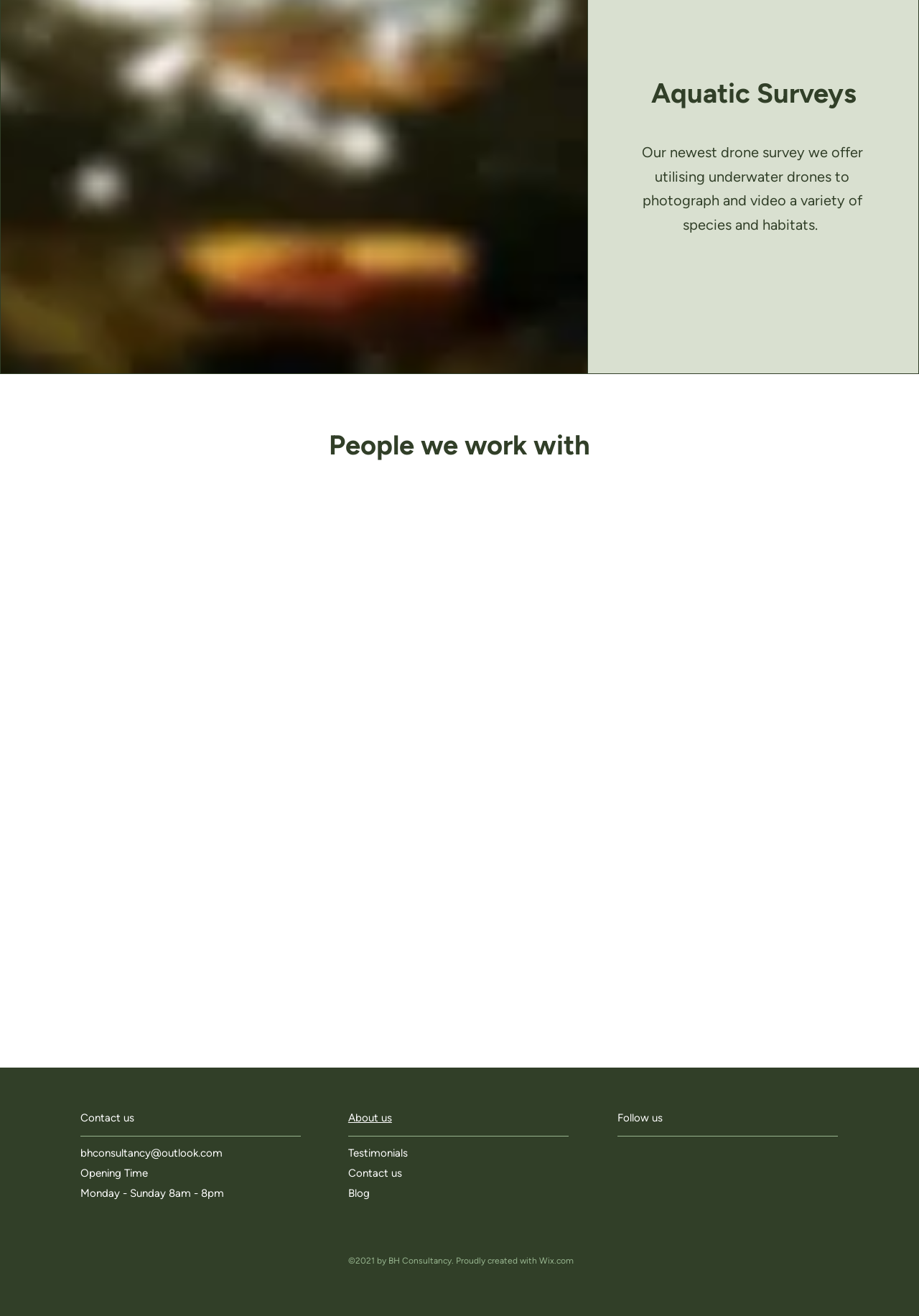Locate the bounding box coordinates of the area that needs to be clicked to fulfill the following instruction: "Open the 'Contact us' page". The coordinates should be in the format of four float numbers between 0 and 1, namely [left, top, right, bottom].

[0.087, 0.845, 0.146, 0.855]